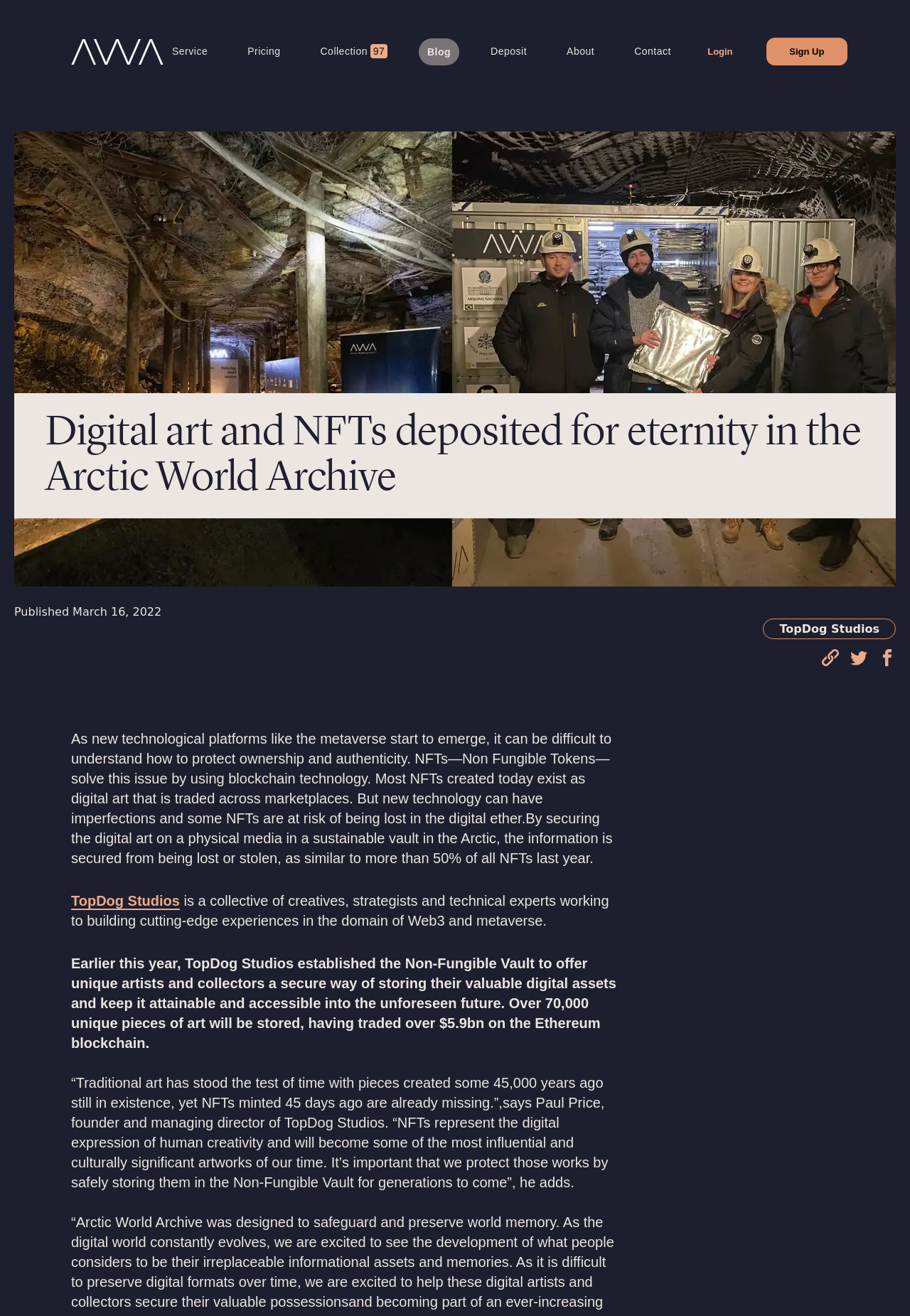Locate the bounding box coordinates of the element that should be clicked to fulfill the instruction: "Read the blog".

[0.46, 0.029, 0.505, 0.049]